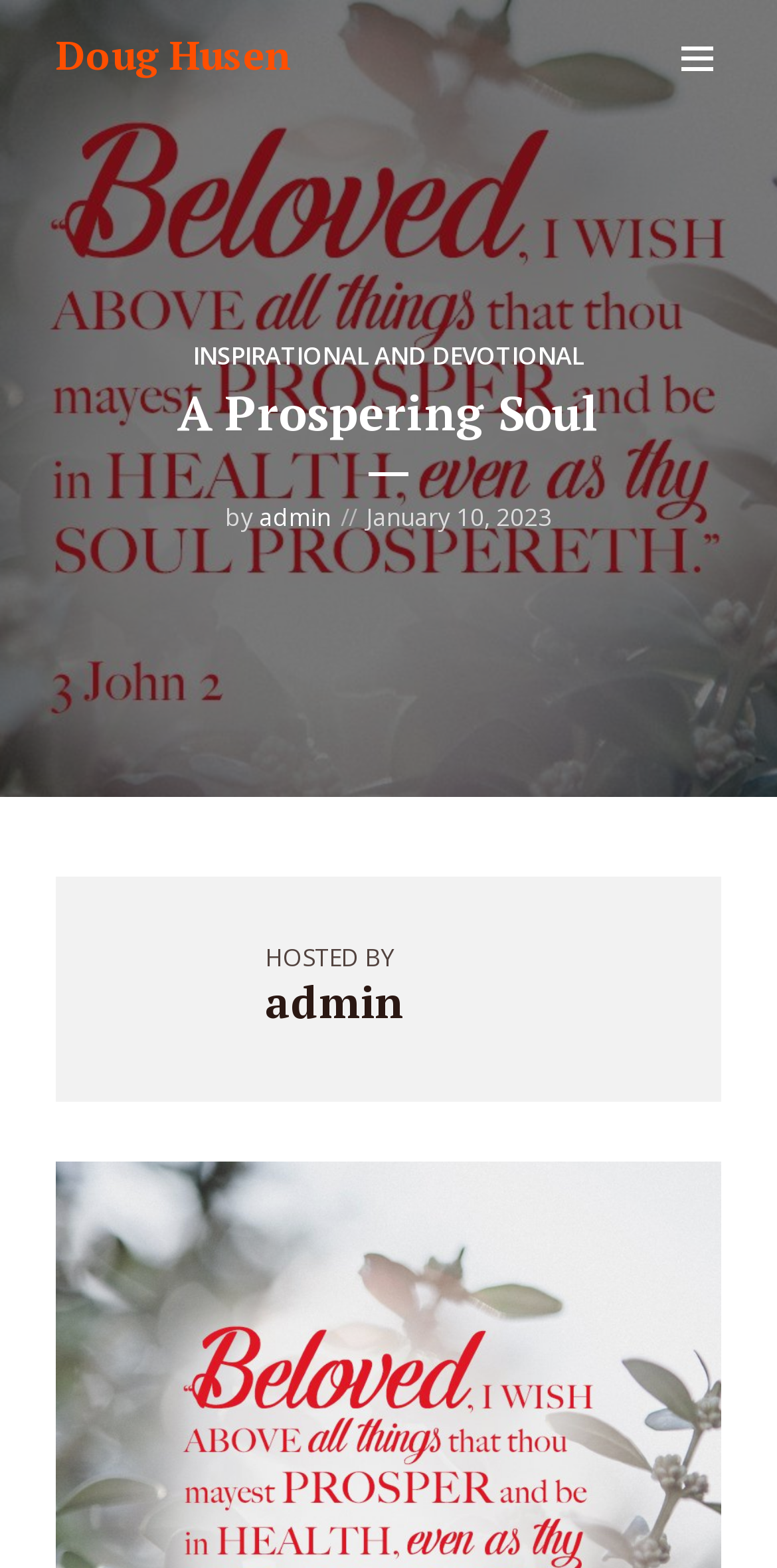Find the coordinates for the bounding box of the element with this description: "Czech Republic".

None